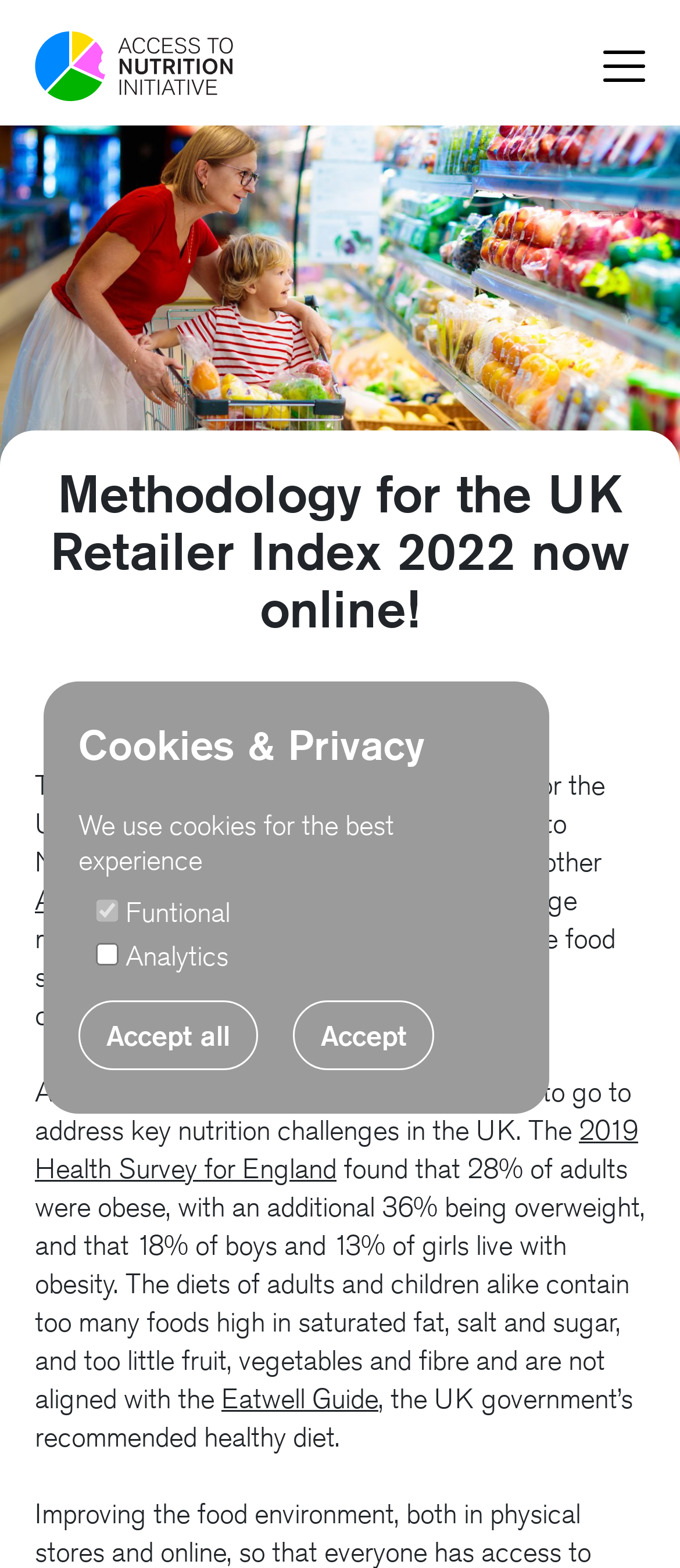Please give the bounding box coordinates of the area that should be clicked to fulfill the following instruction: "Read more about 'ATNI Indexes'". The coordinates should be in the format of four float numbers from 0 to 1, i.e., [left, top, right, bottom].

[0.051, 0.564, 0.274, 0.585]